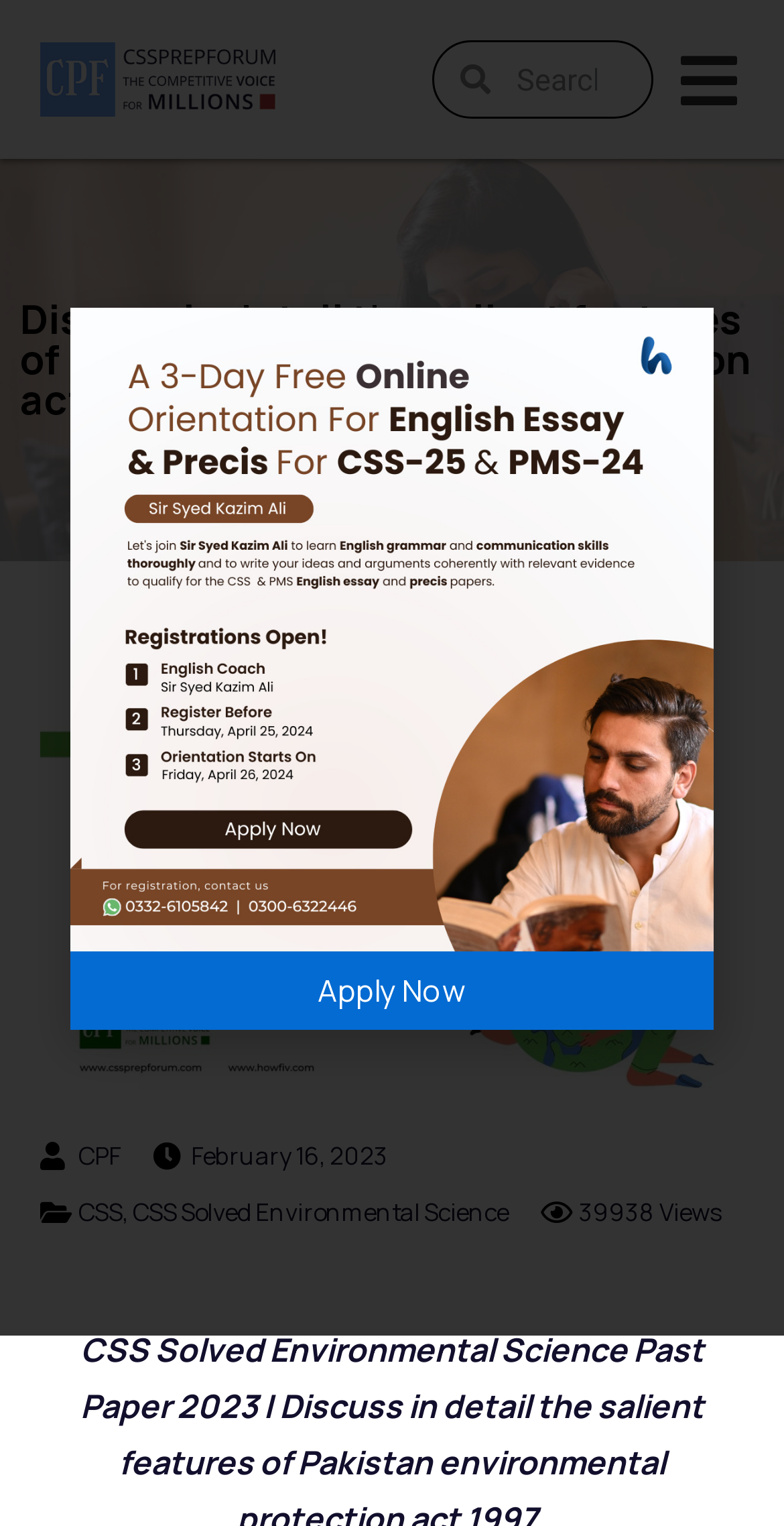What is the name of the online orientation program?
Please look at the screenshot and answer in one word or a short phrase.

Online orientation for english essay and precis for CSS-25 and PMS 24